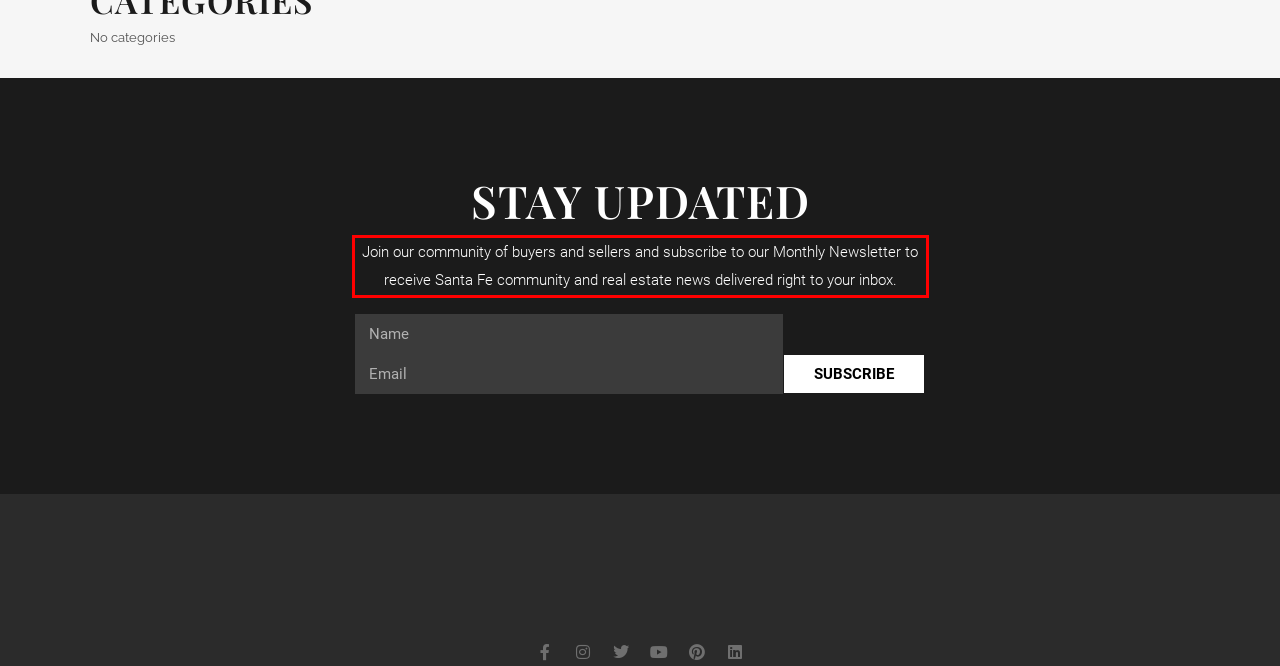Please examine the screenshot of the webpage and read the text present within the red rectangle bounding box.

Join our community of buyers and sellers and subscribe to our Monthly Newsletter to receive Santa Fe community and real estate news delivered right to your inbox.